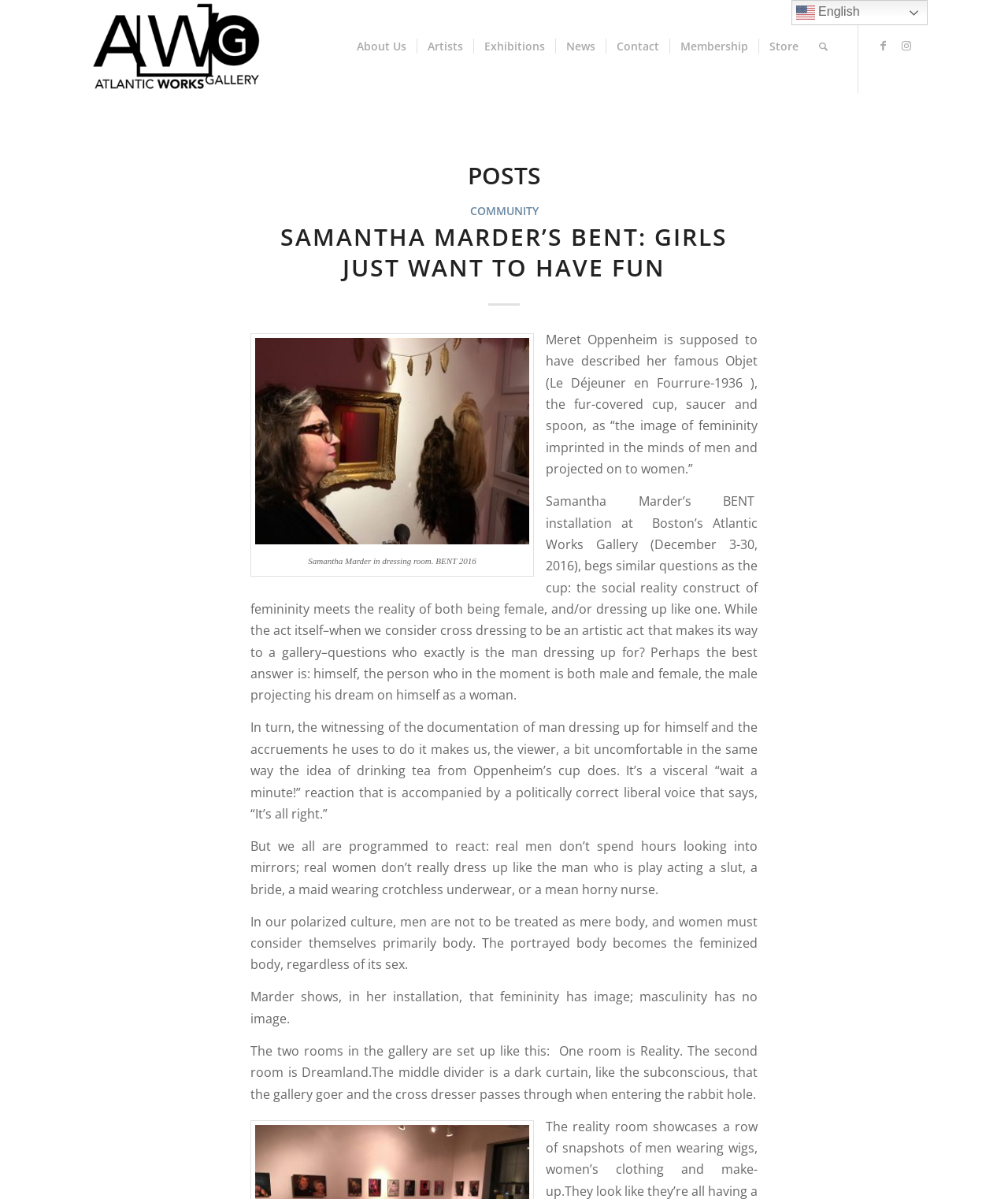Please identify the bounding box coordinates of the area I need to click to accomplish the following instruction: "Read more about Samantha Marder’s BENT installation".

[0.278, 0.184, 0.722, 0.237]